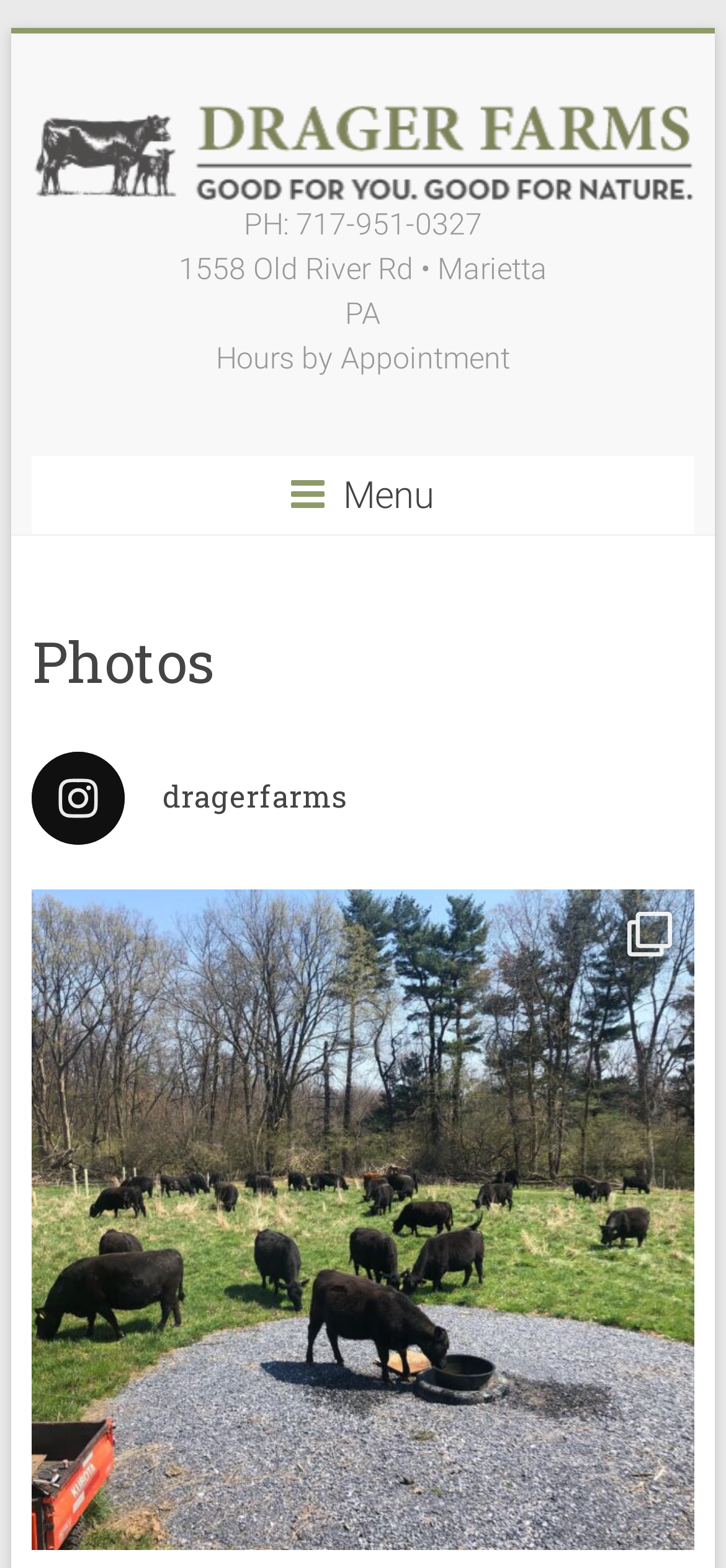Please reply with a single word or brief phrase to the question: 
What is the address of the farm?

1558 Old River Rd, Marietta PA